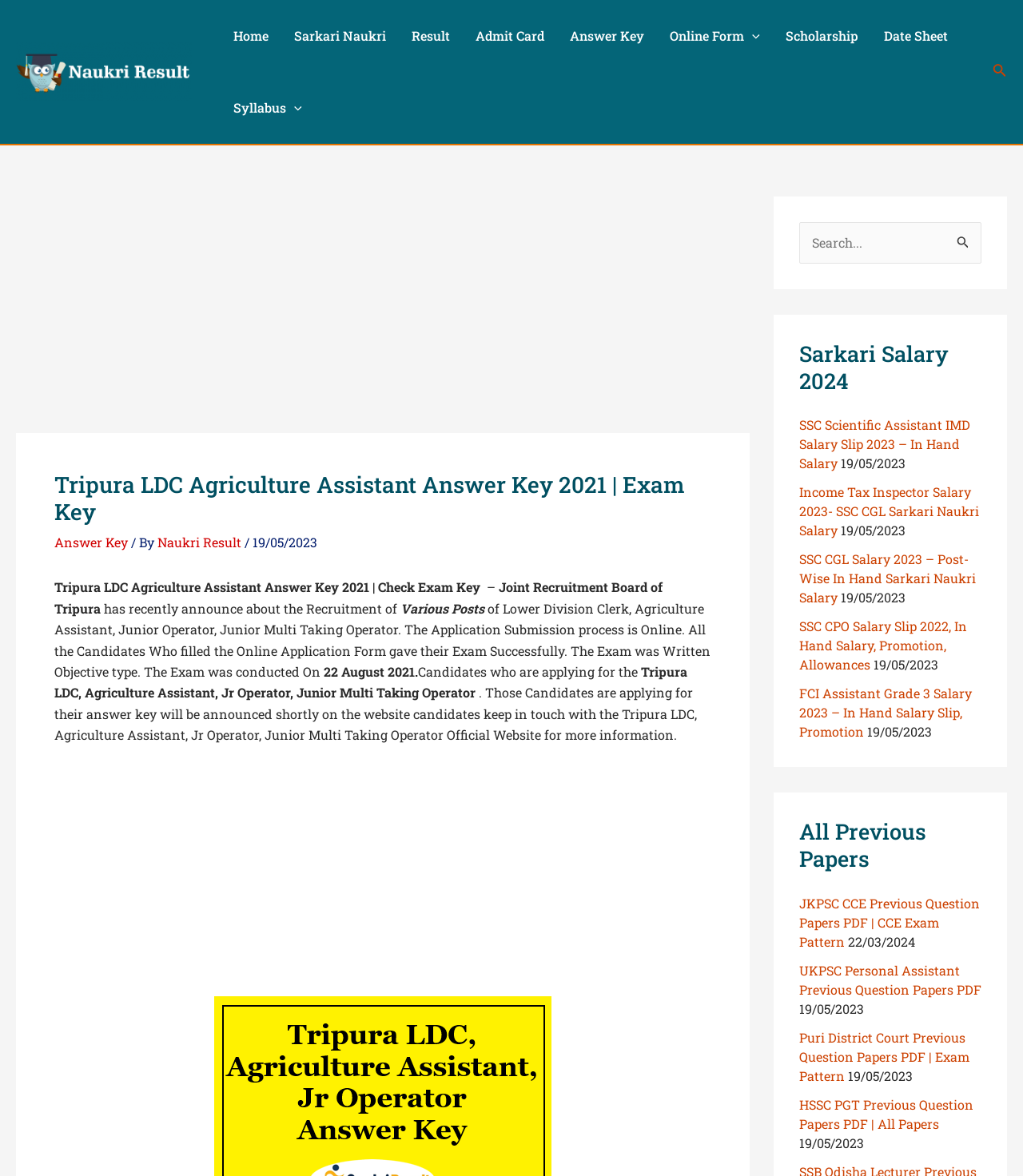When was the exam conducted?
Please give a well-detailed answer to the question.

According to the webpage, the exam was conducted on 22 August 2021, and the answer key will be announced shortly on the website.